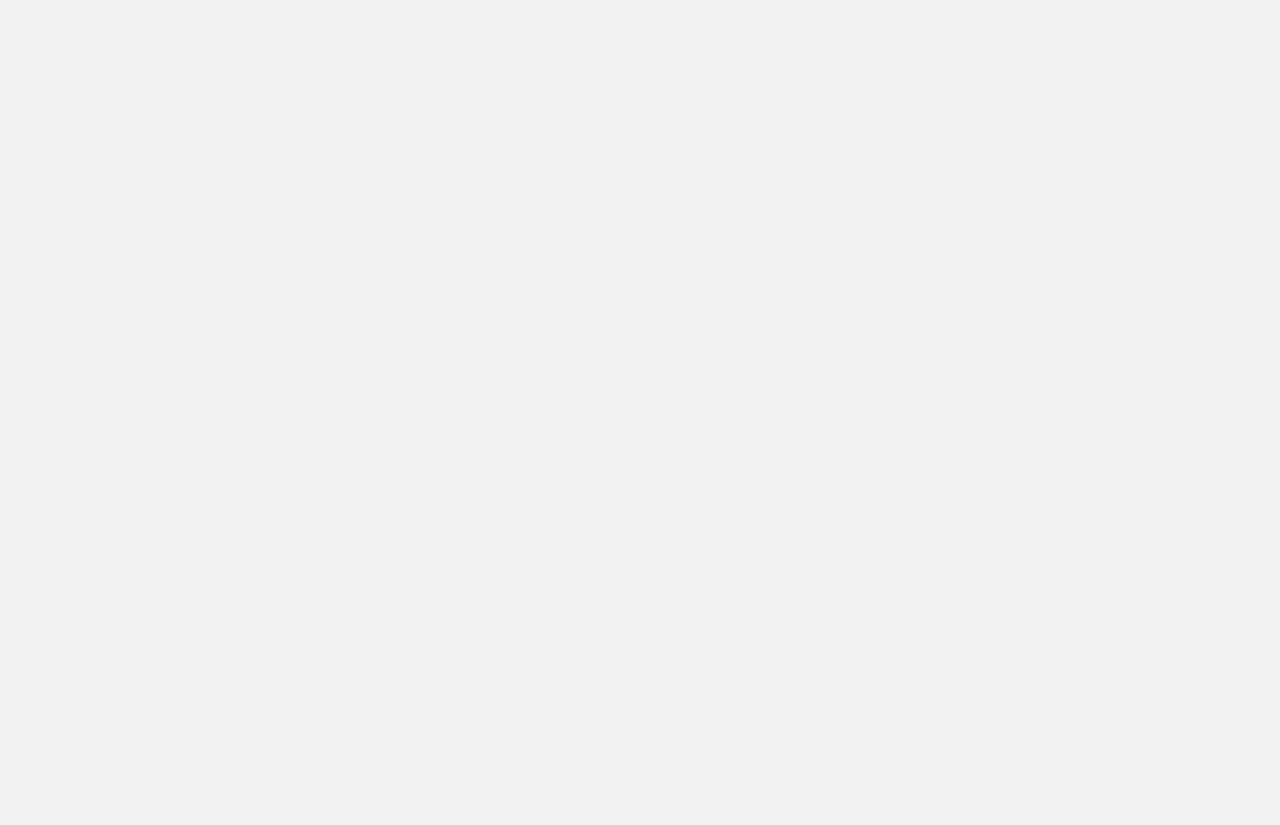Please answer the following question using a single word or phrase: 
What is the episode number of Alis Le May?

05